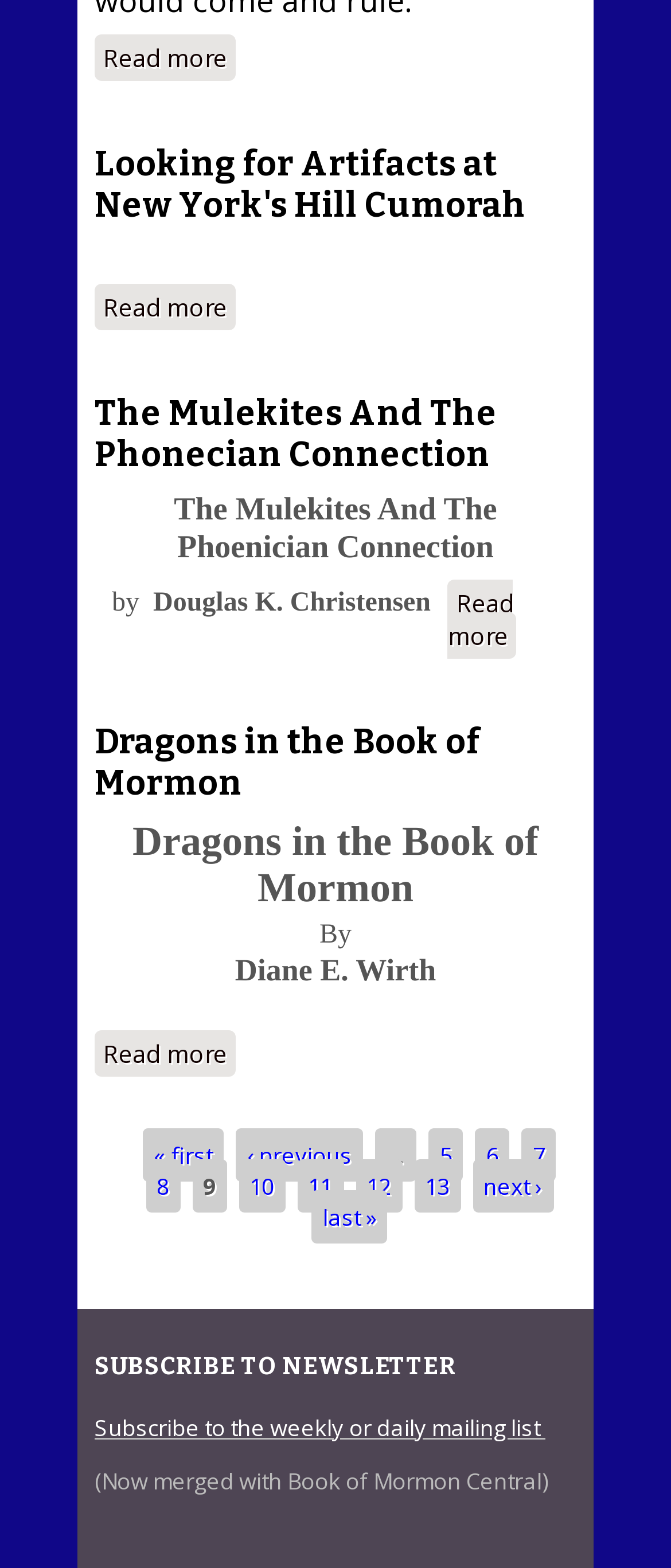What is the topic of the third article?
From the image, provide a succinct answer in one word or a short phrase.

Dragons in the Book of Mormon